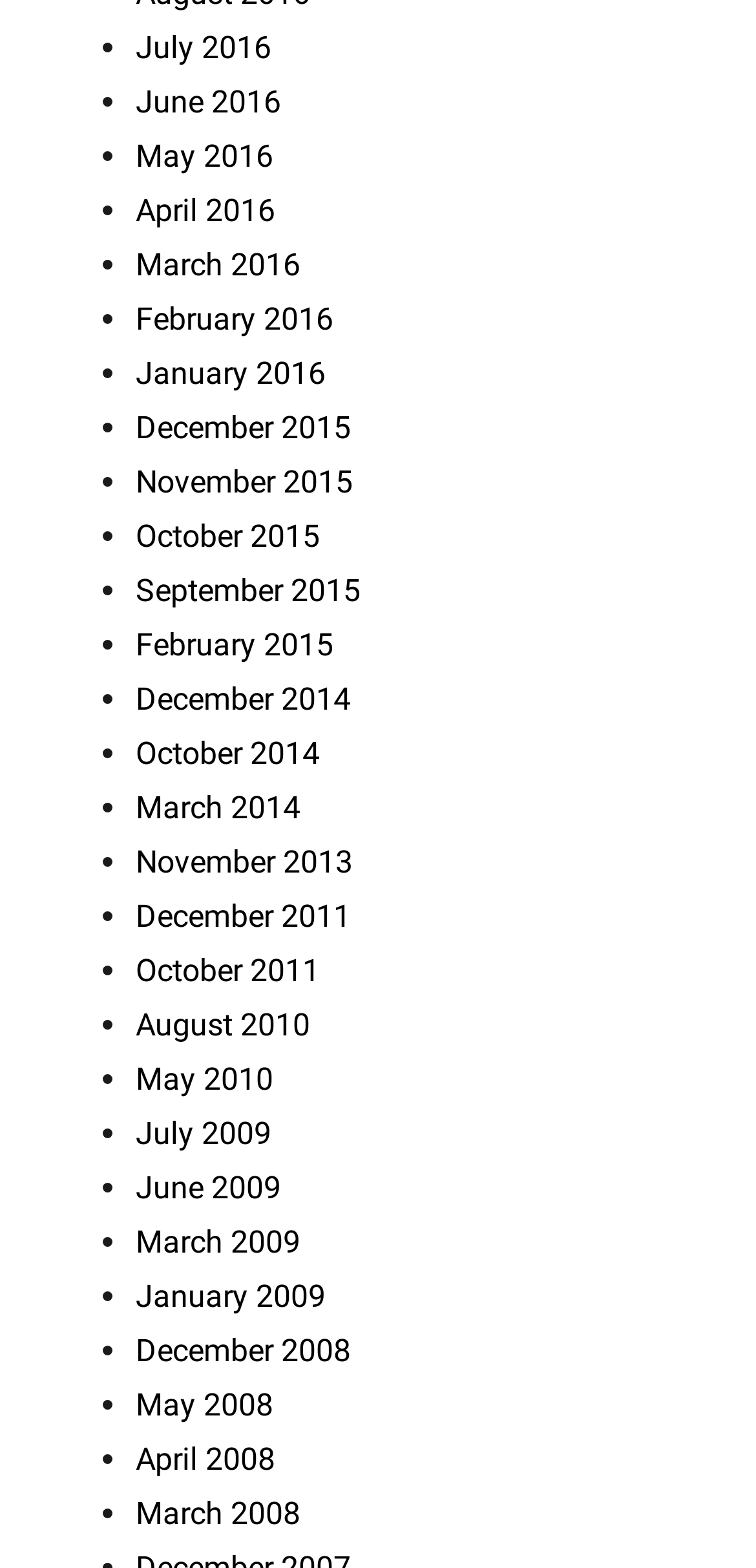Show me the bounding box coordinates of the clickable region to achieve the task as per the instruction: "View October 2015".

[0.179, 0.33, 0.423, 0.353]